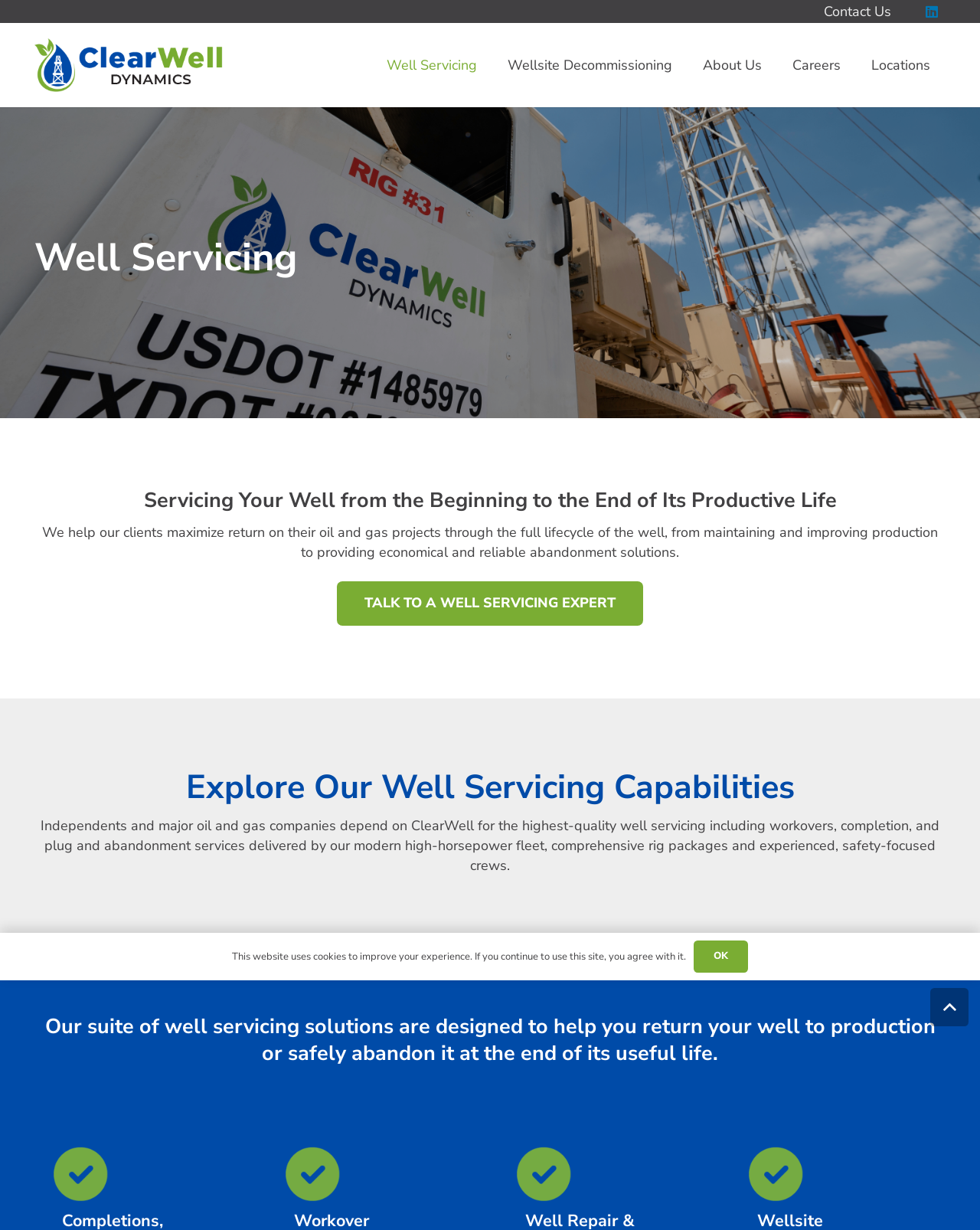Pinpoint the bounding box coordinates of the element that must be clicked to accomplish the following instruction: "Click the ClearWell logo". The coordinates should be in the format of four float numbers between 0 and 1, i.e., [left, top, right, bottom].

[0.035, 0.031, 0.233, 0.075]